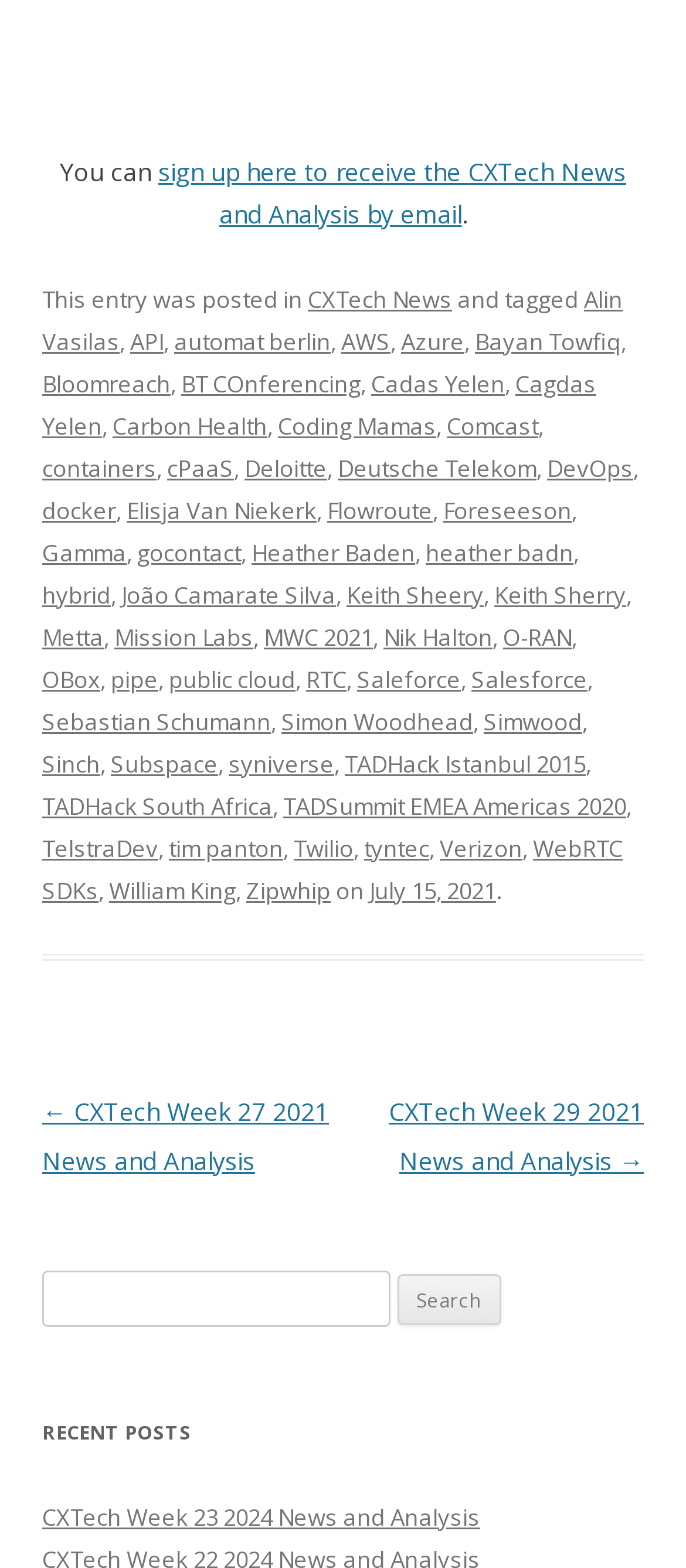Provide a short answer to the following question with just one word or phrase: What is the website asking users to sign up for?

CXTech News and Analysis